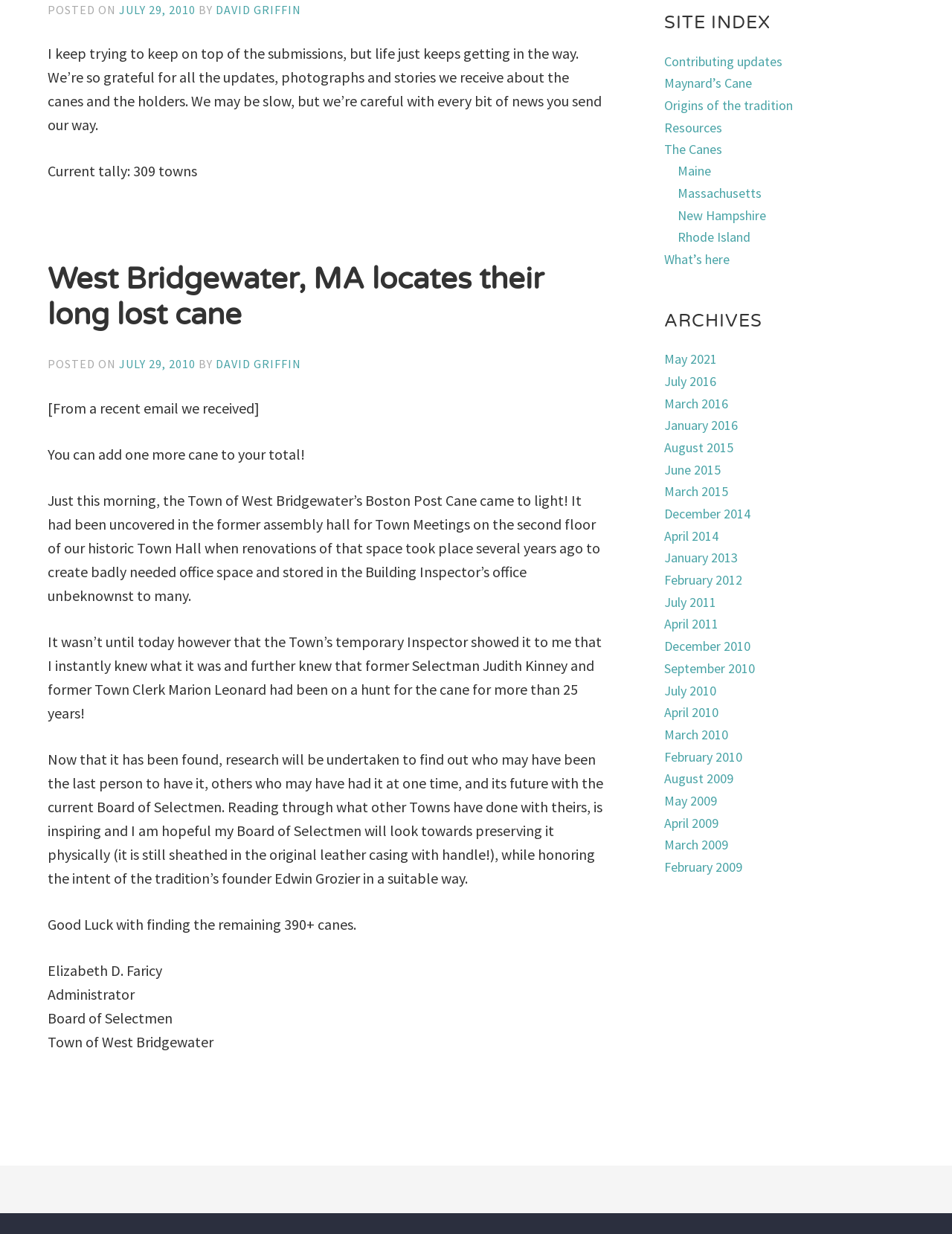Please determine the bounding box coordinates, formatted as (top-left x, top-left y, bottom-right x, bottom-right y), with all values as floating point numbers between 0 and 1. Identify the bounding box of the region described as: Origins of the tradition

[0.698, 0.078, 0.833, 0.092]